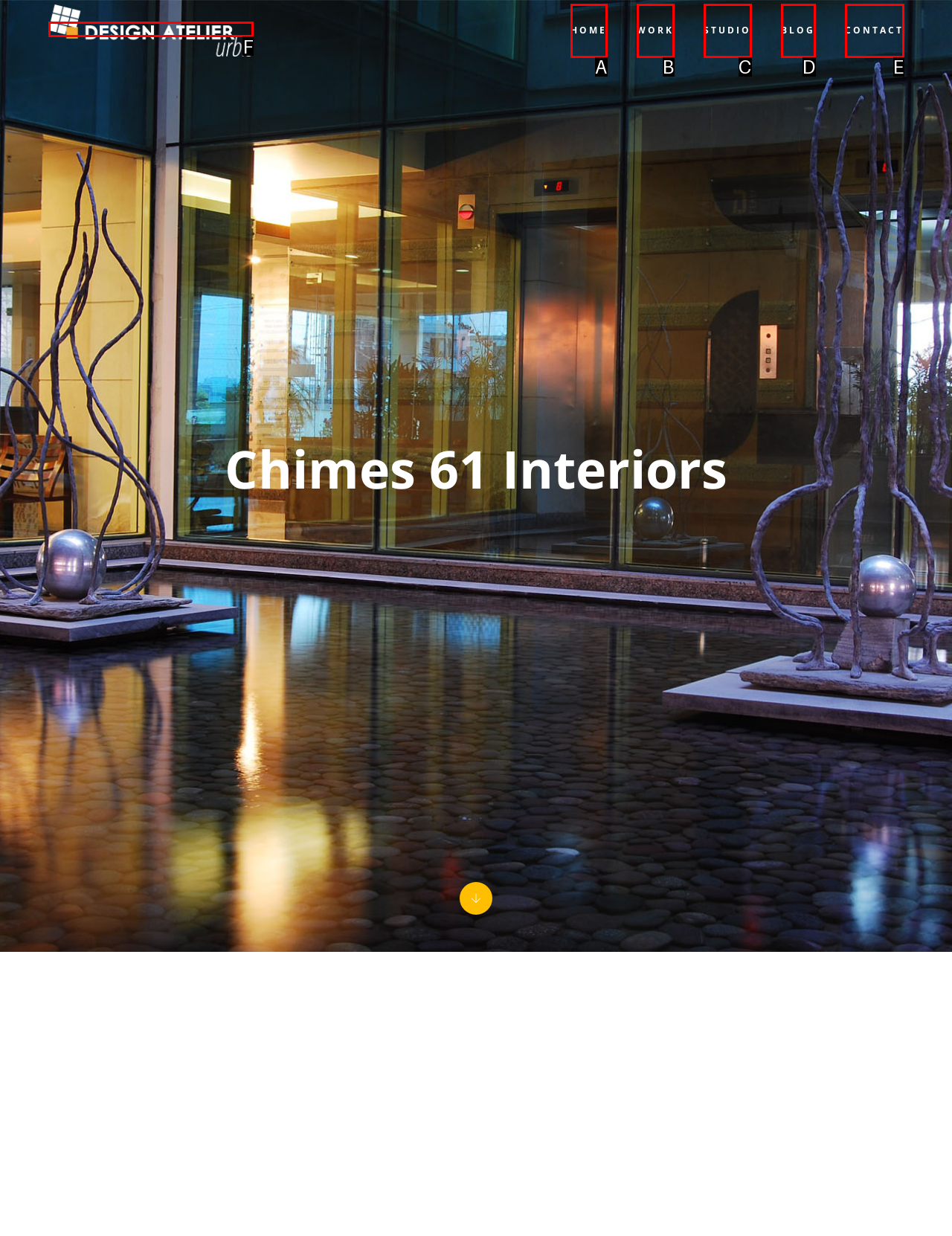Select the letter of the HTML element that best fits the description: Studio
Answer with the corresponding letter from the provided choices.

C